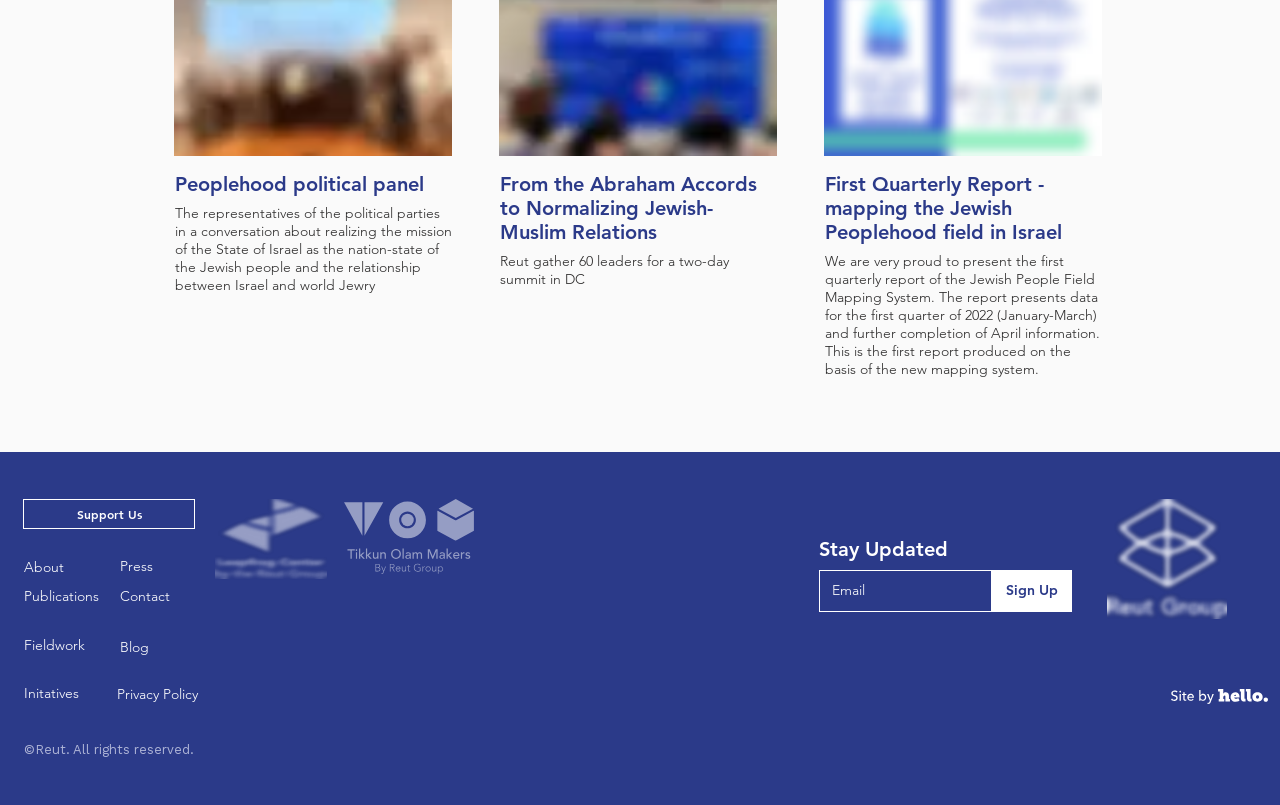Given the element description Privacy Policy, identify the bounding box coordinates for the UI element on the webpage screenshot. The format should be (top-left x, top-left y, bottom-right x, bottom-right y), with values between 0 and 1.

[0.091, 0.851, 0.155, 0.873]